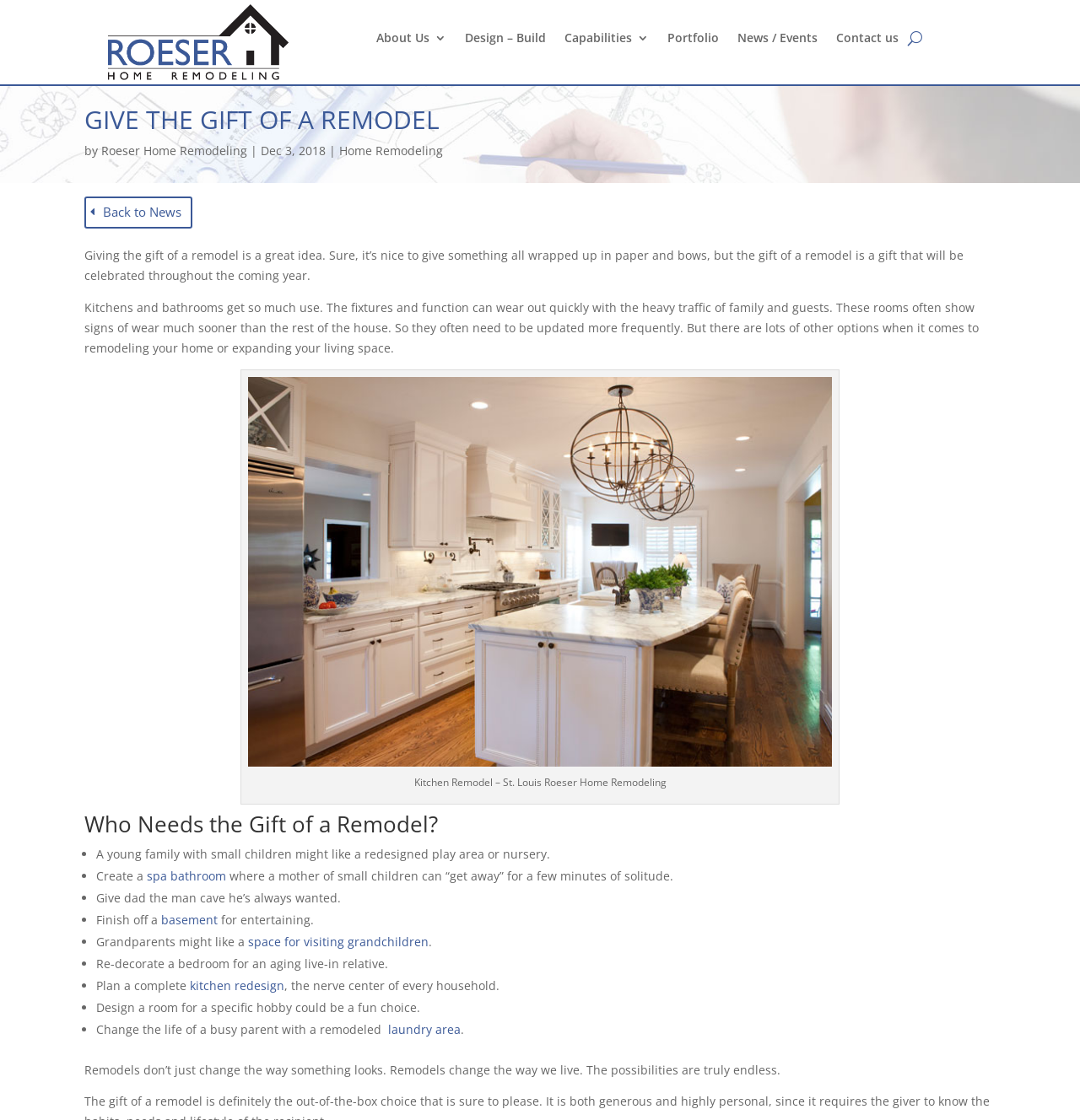Please use the details from the image to answer the following question comprehensively:
What is the topic of the article on the webpage?

I inferred the topic by reading the headings and text on the webpage, which mention 'GIVE THE GIFT OF A REMODEL', 'Kitchen Remodel', and 'Remodels don’t just change the way something looks. Remodels change the way we live.' These phrases suggest that the topic is home remodeling.